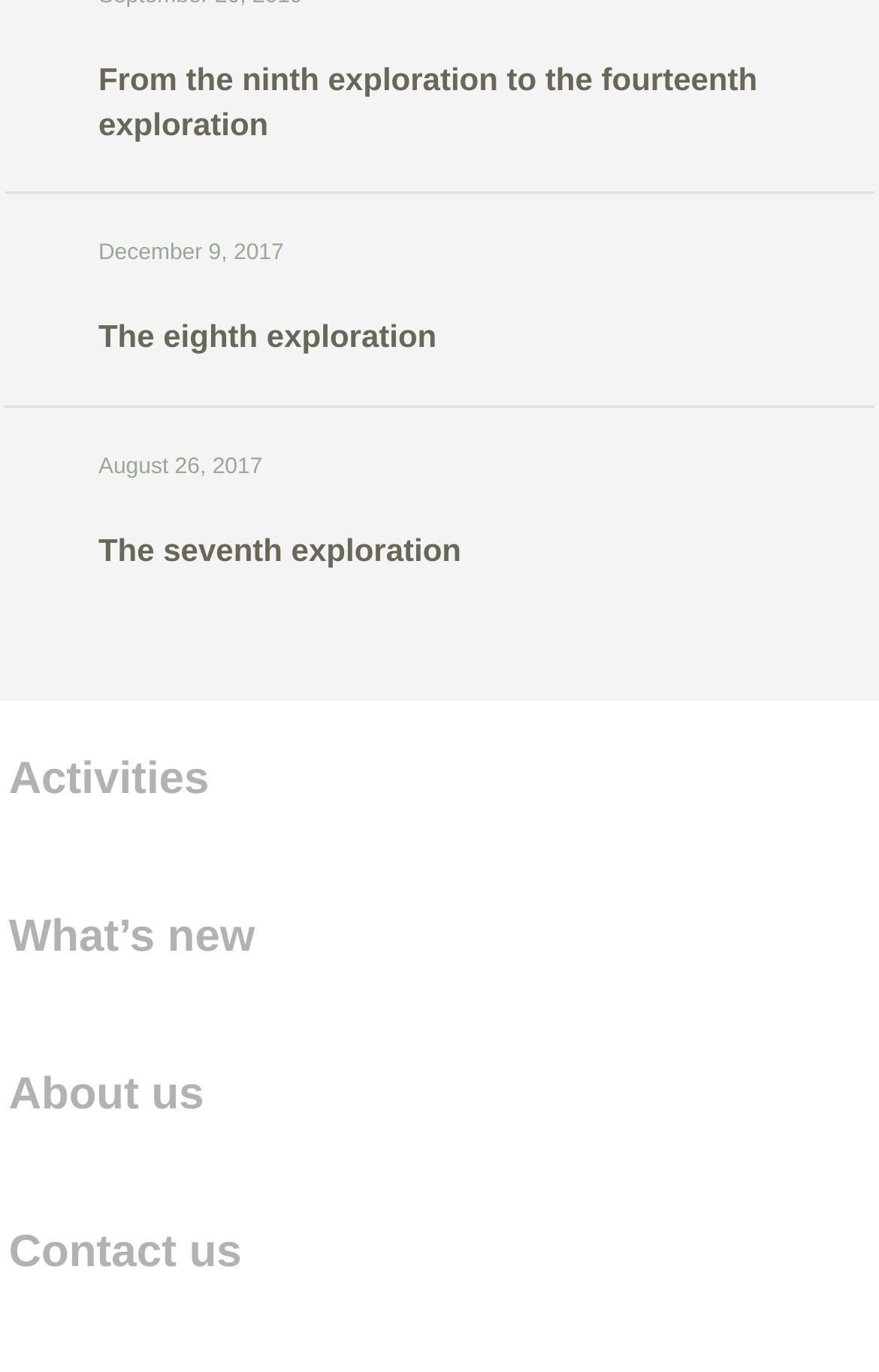Bounding box coordinates are specified in the format (top-left x, top-left y, bottom-right x, bottom-right y). All values are floating point numbers bounded between 0 and 1. Please provide the bounding box coordinate of the region this sentence describes: The seventh exploration

[0.112, 0.387, 0.525, 0.414]